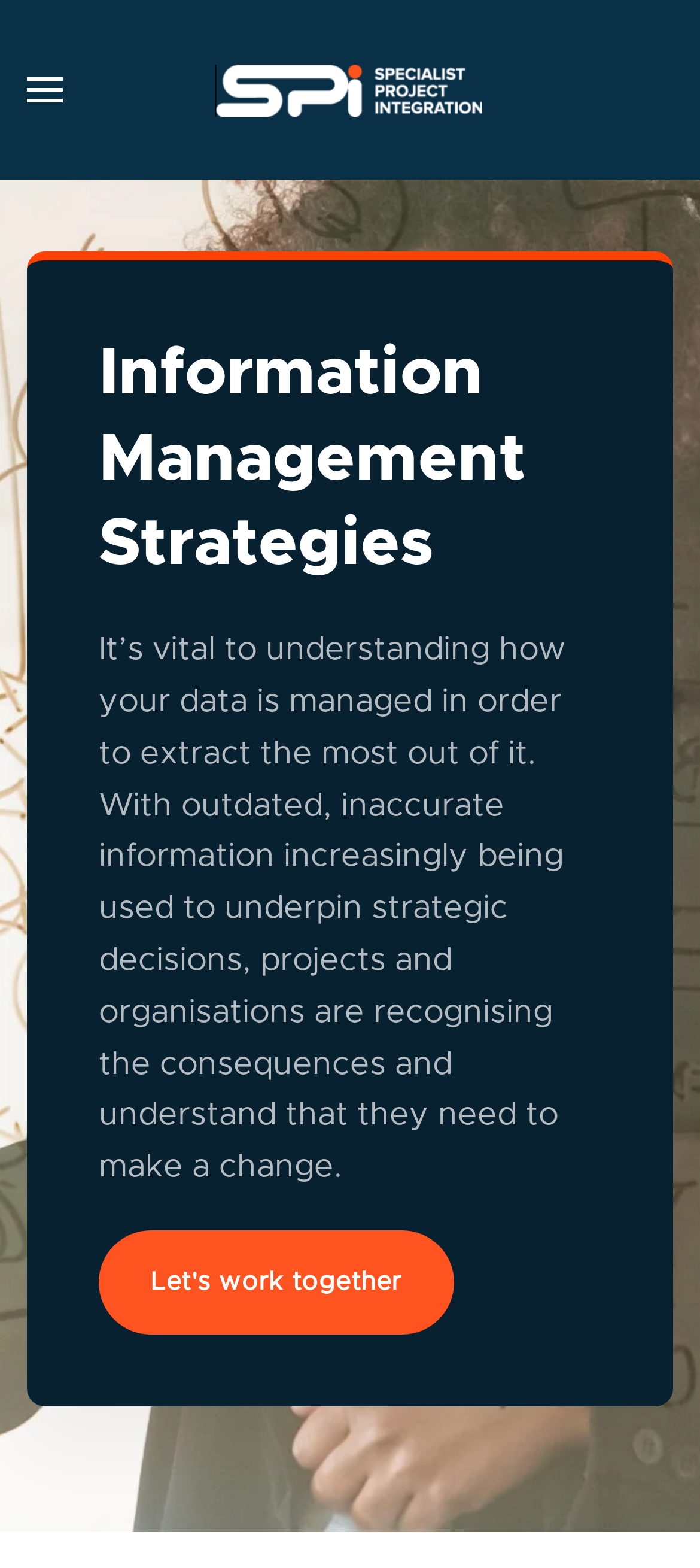Extract the bounding box coordinates for the UI element described by the text: "Skip to main content". The coordinates should be in the form of [left, top, right, bottom] with values between 0 and 1.

[0.115, 0.056, 0.572, 0.077]